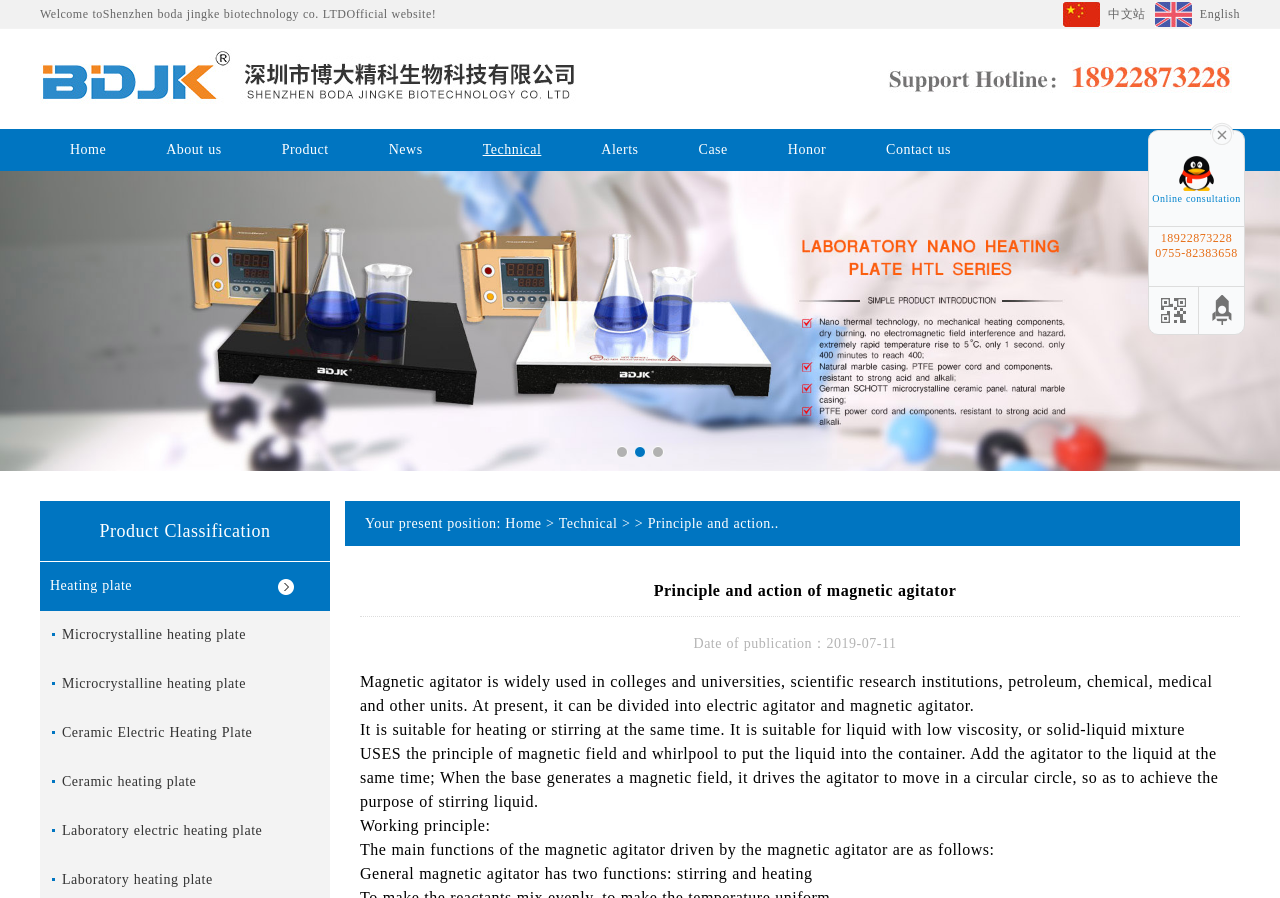Using the description: "Contact us", determine the UI element's bounding box coordinates. Ensure the coordinates are in the format of four float numbers between 0 and 1, i.e., [left, top, right, bottom].

[0.669, 0.144, 0.766, 0.19]